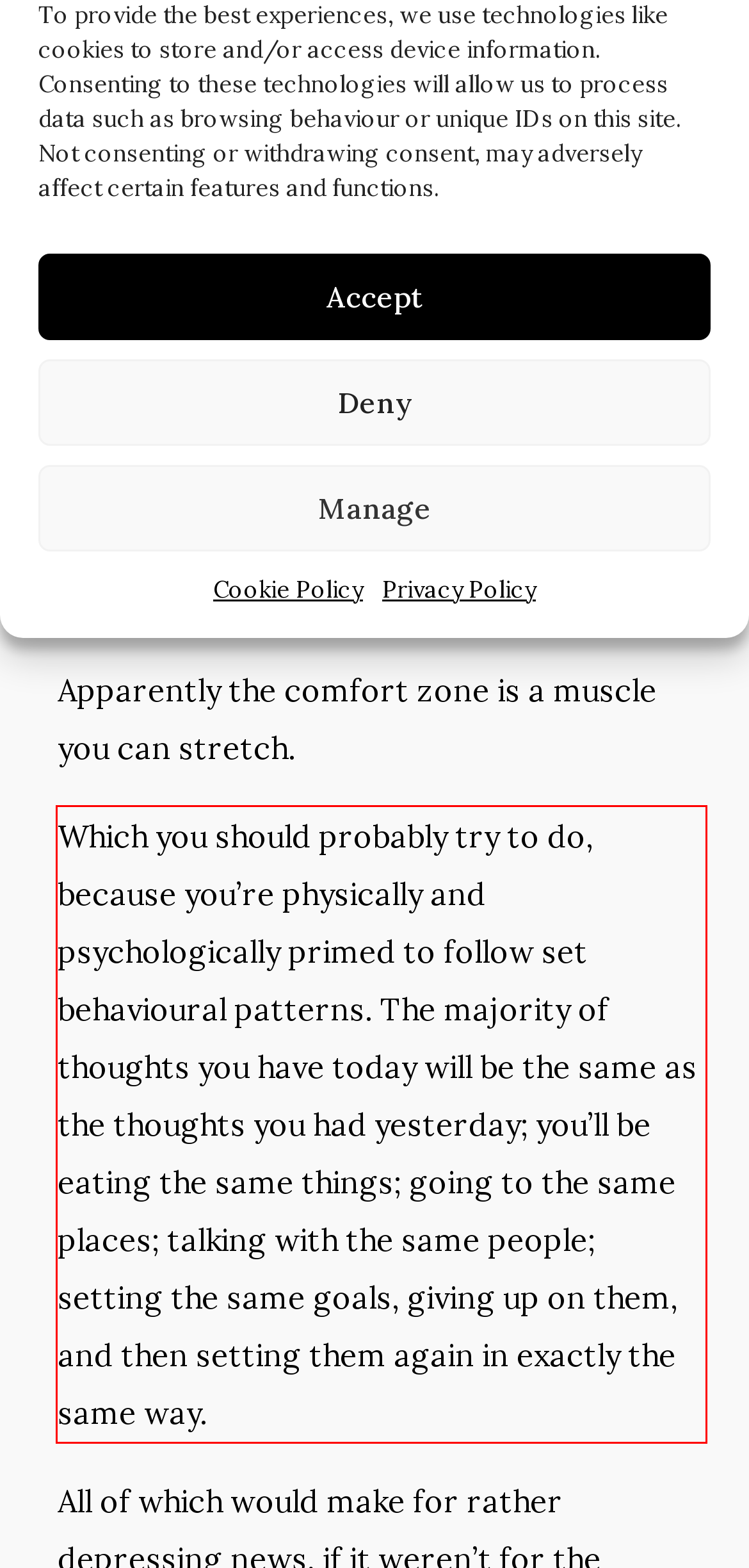Look at the provided screenshot of the webpage and perform OCR on the text within the red bounding box.

Which you should probably try to do, because you’re physically and psychologically primed to follow set behavioural patterns. The majority of thoughts you have today will be the same as the thoughts you had yesterday; you’ll be eating the same things; going to the same places; talking with the same people; setting the same goals, giving up on them, and then setting them again in exactly the same way.